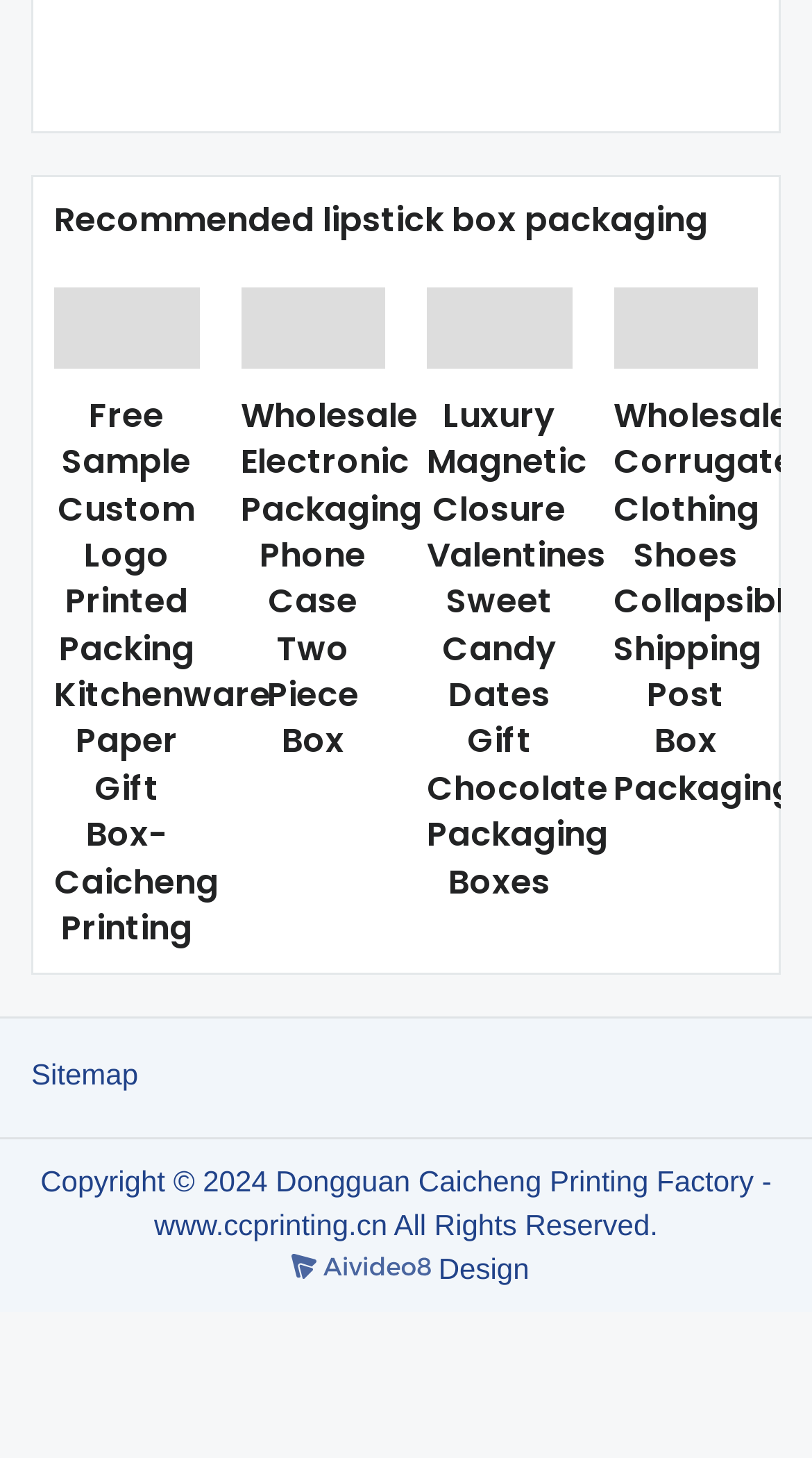What is the name of the company mentioned on the webpage?
Deliver a detailed and extensive answer to the question.

The StaticText element with the text 'Copyright © 2024 Dongguan Caicheng Printing Factory - www.ccprinting.cn All Rights Reserved.' suggests that the company mentioned on the webpage is Dongguan Caicheng Printing Factory.